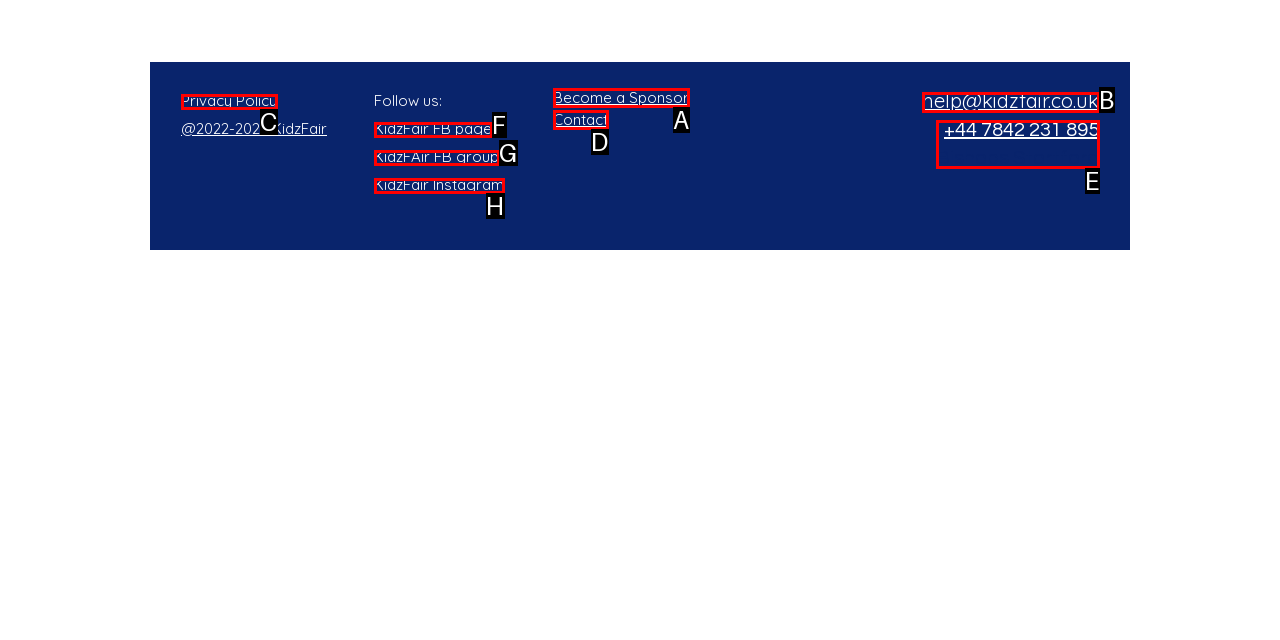Based on the description: Rateizzazione – Termini e Condizioni, select the HTML element that fits best. Provide the letter of the matching option.

None